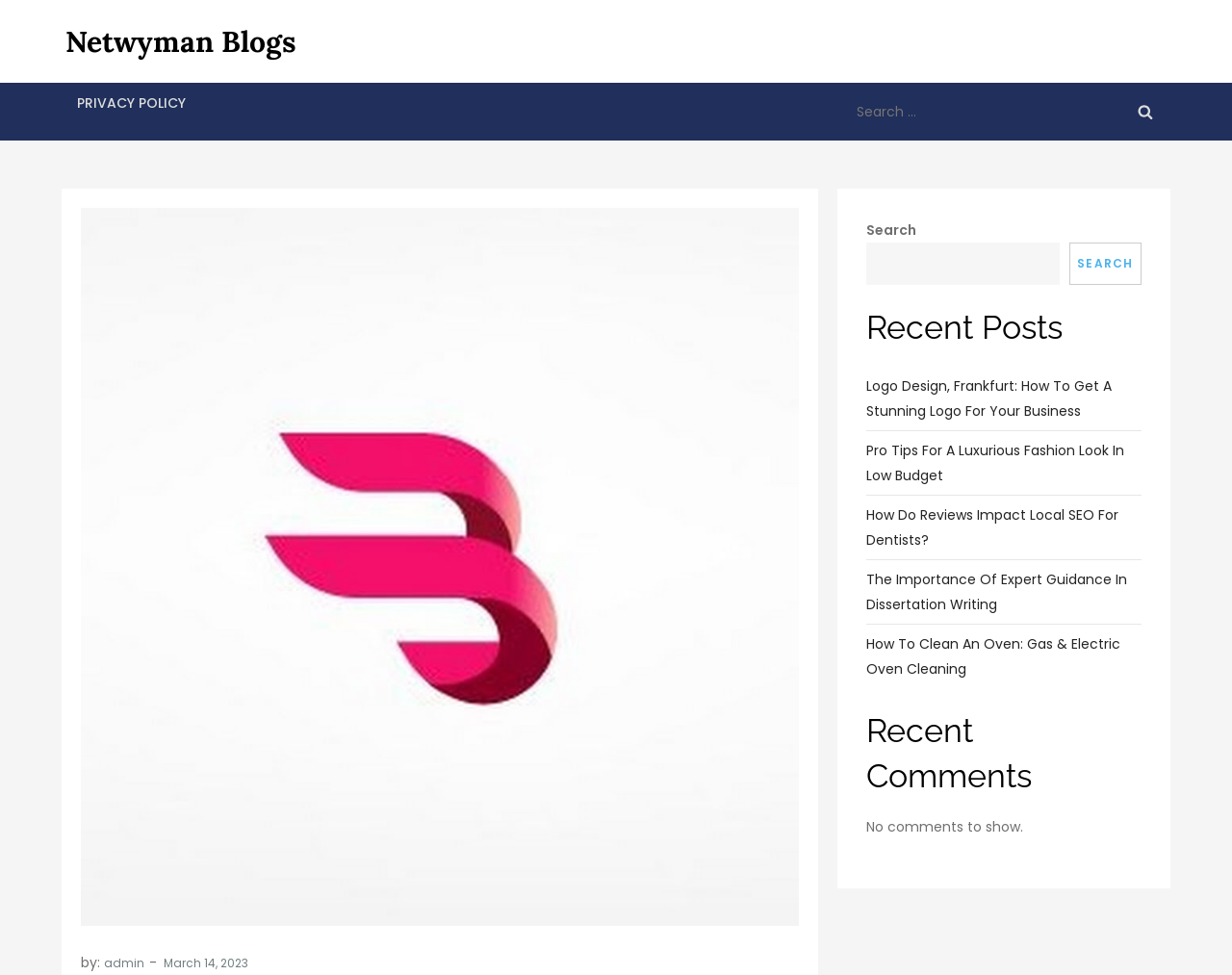Please specify the bounding box coordinates of the area that should be clicked to accomplish the following instruction: "Visit Netwyman Blogs". The coordinates should consist of four float numbers between 0 and 1, i.e., [left, top, right, bottom].

[0.053, 0.024, 0.241, 0.061]